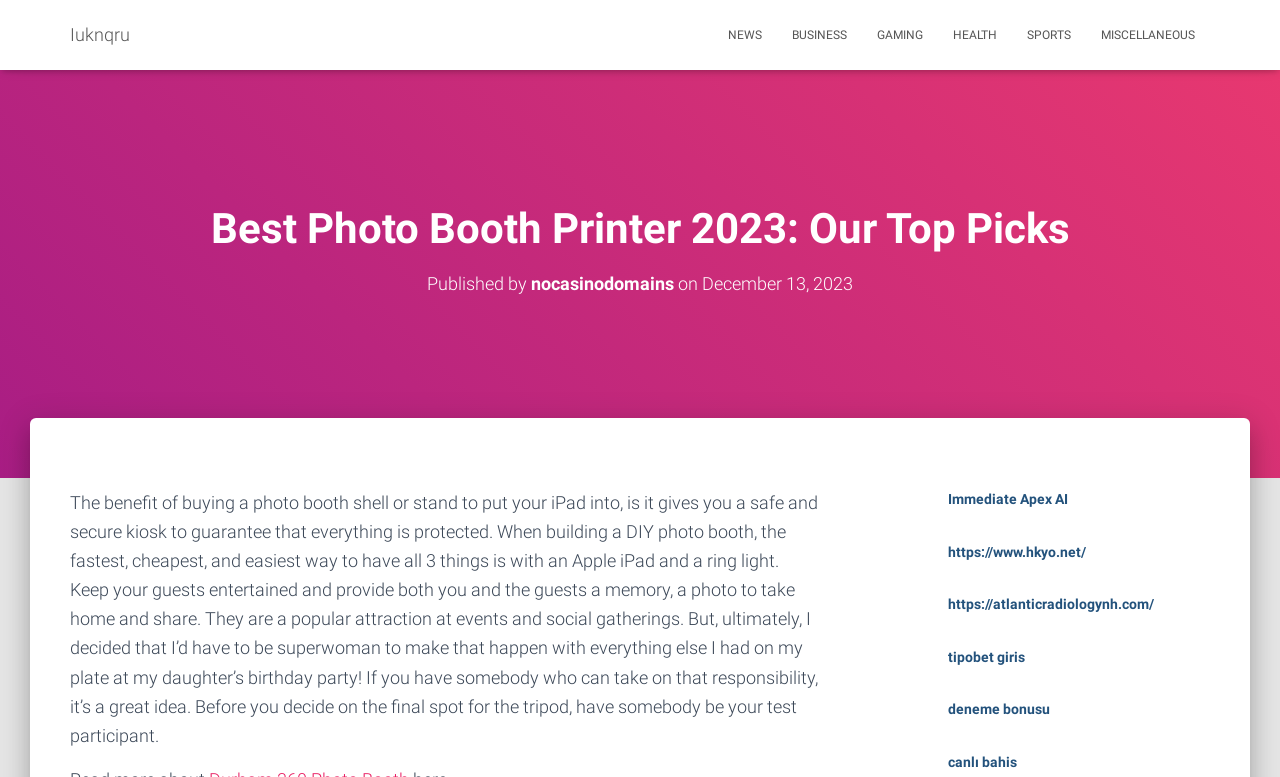Please provide a comprehensive answer to the question below using the information from the image: What is needed to build a DIY photo booth?

According to the webpage, the fastest, cheapest, and easiest way to have all three things needed to build a DIY photo booth is with an Apple iPad and a ring light.